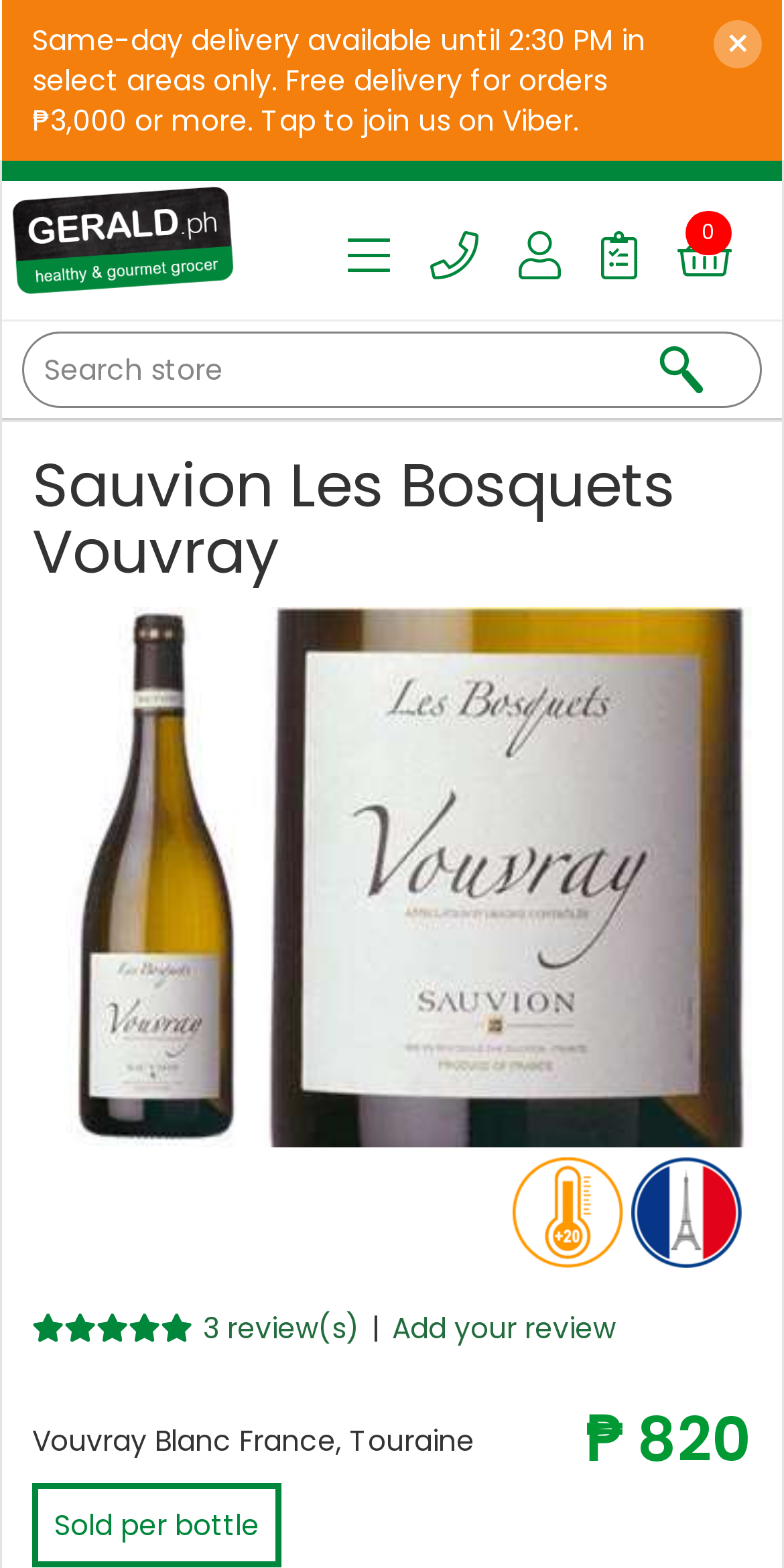Identify the bounding box coordinates for the element you need to click to achieve the following task: "Add a review for the product". The coordinates must be four float values ranging from 0 to 1, formatted as [left, top, right, bottom].

[0.5, 0.834, 0.785, 0.859]